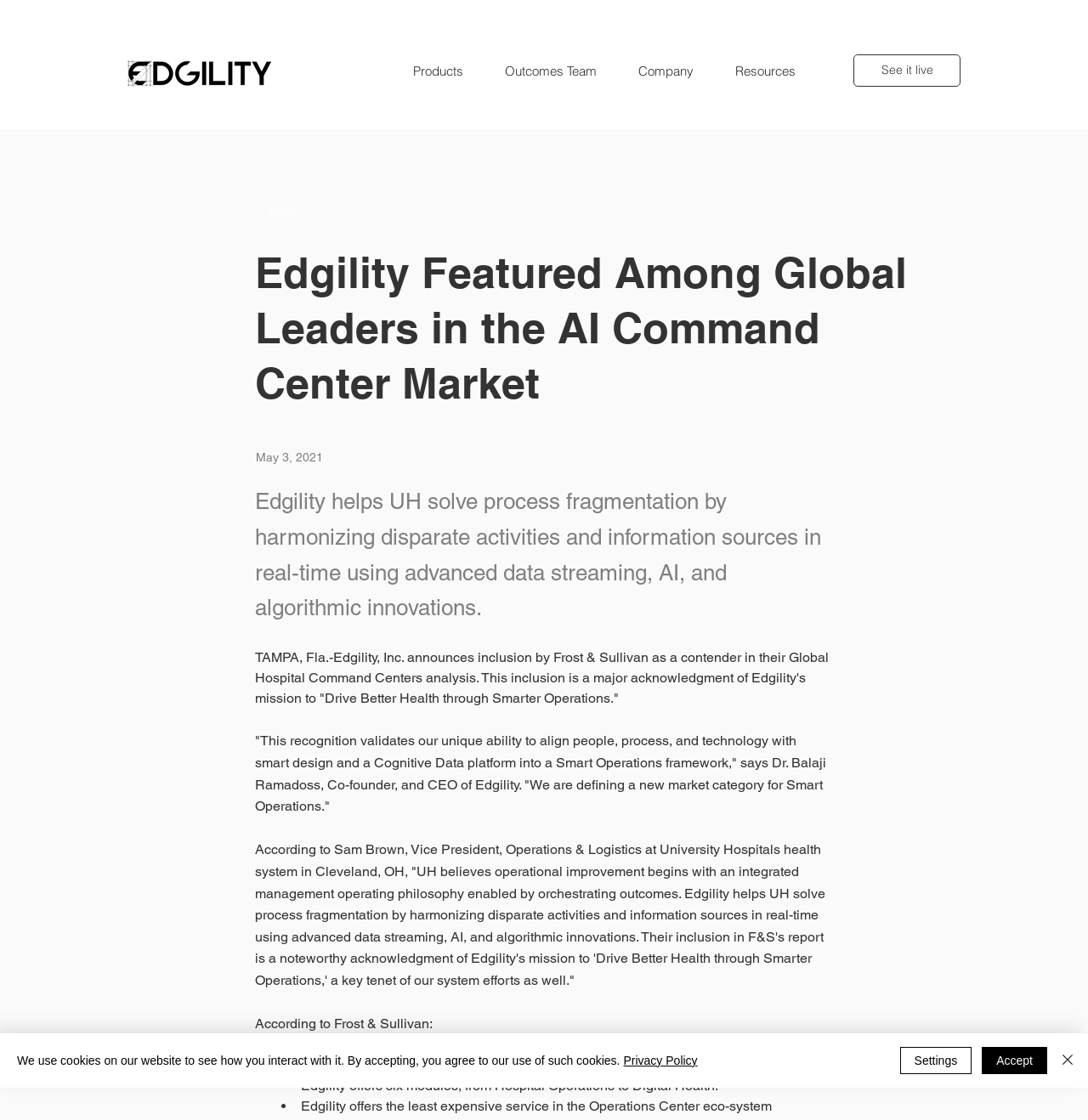Locate the bounding box of the UI element described in the following text: "See it live".

[0.784, 0.049, 0.883, 0.077]